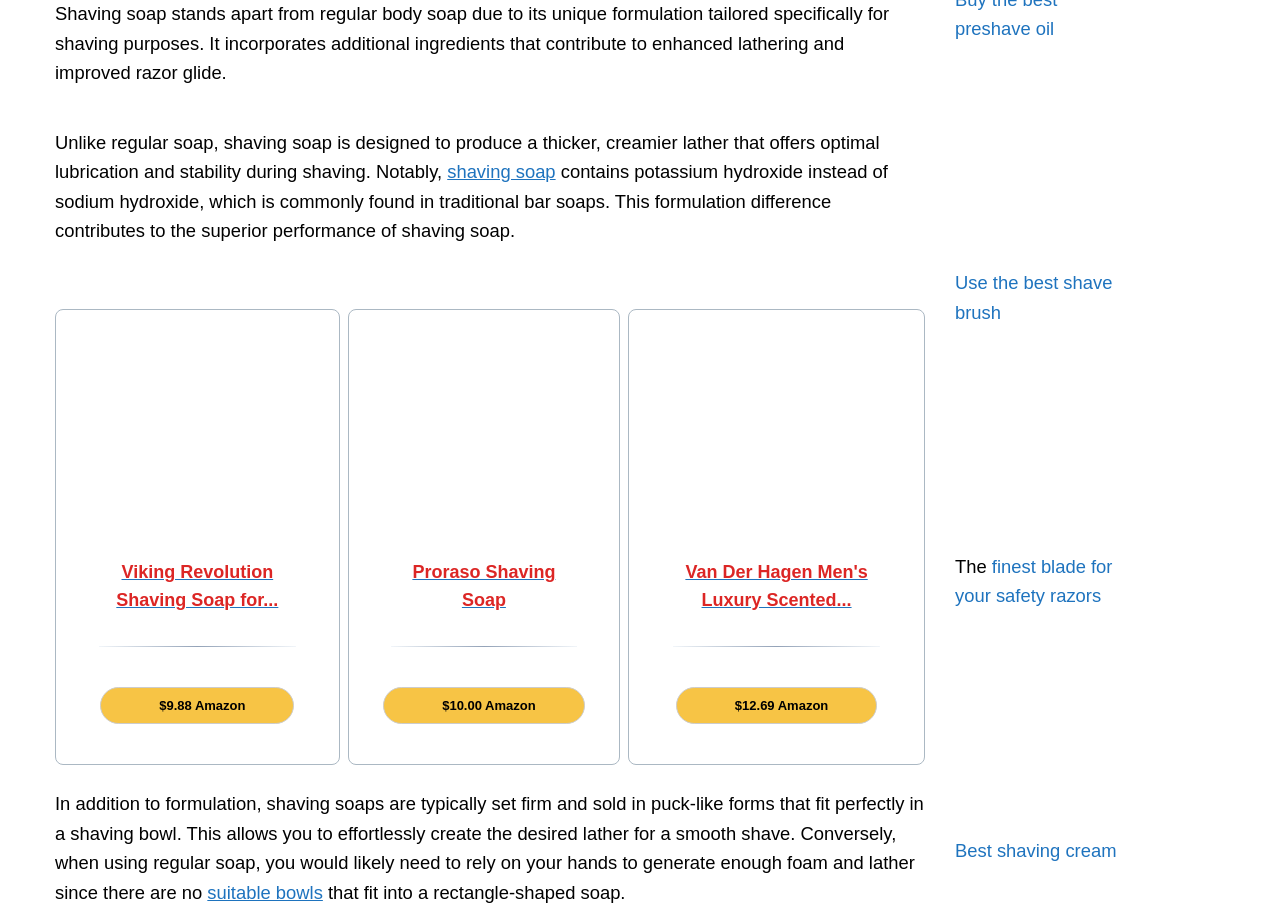What is the purpose of the figures on the webpage?
Please elaborate on the answer to the question with detailed information.

The webpage features three figures with links and captions, which appear to be providing tips and recommendations for shaving, such as using the best shave brush, the finest blade for safety razors, and the best shaving cream.